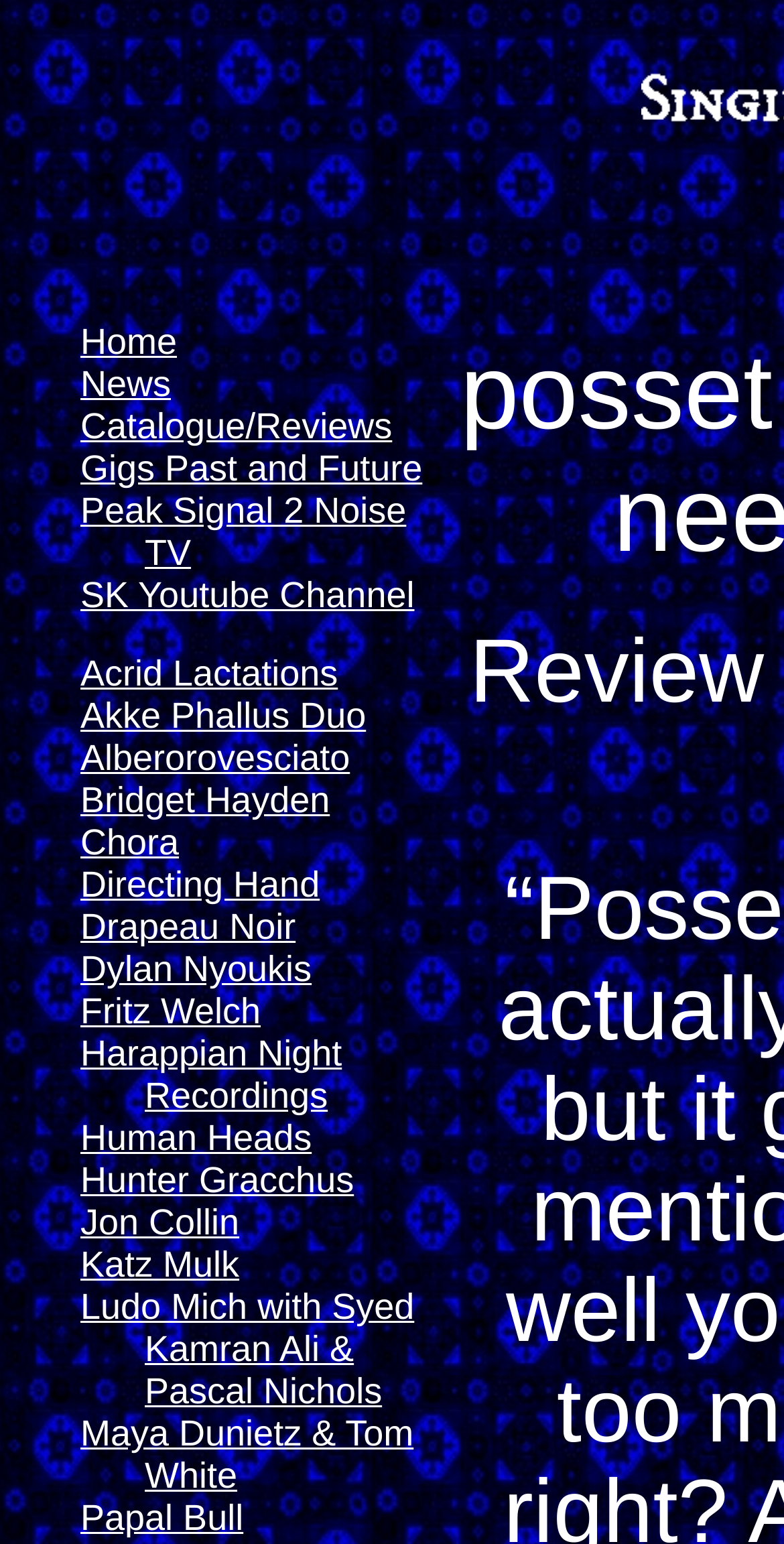What is the longest link text on the webpage?
Can you give a detailed and elaborate answer to the question?

I compared the length of the text of each link and found that the longest link text is 'Ludo Mich with Syed Kamran Ali & Pascal Nichols'.